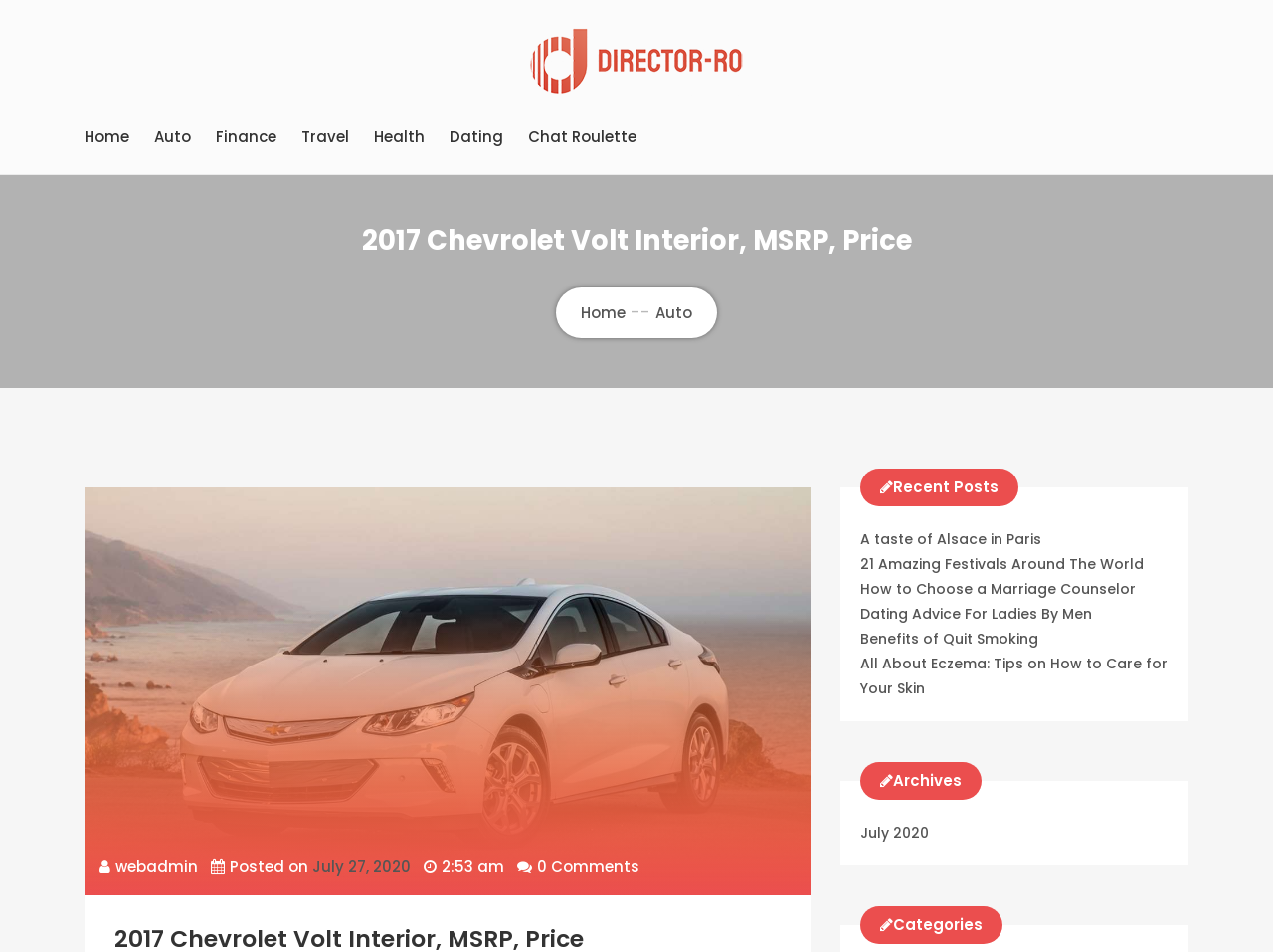How many categories are there?
Answer the question based on the image using a single word or a brief phrase.

1